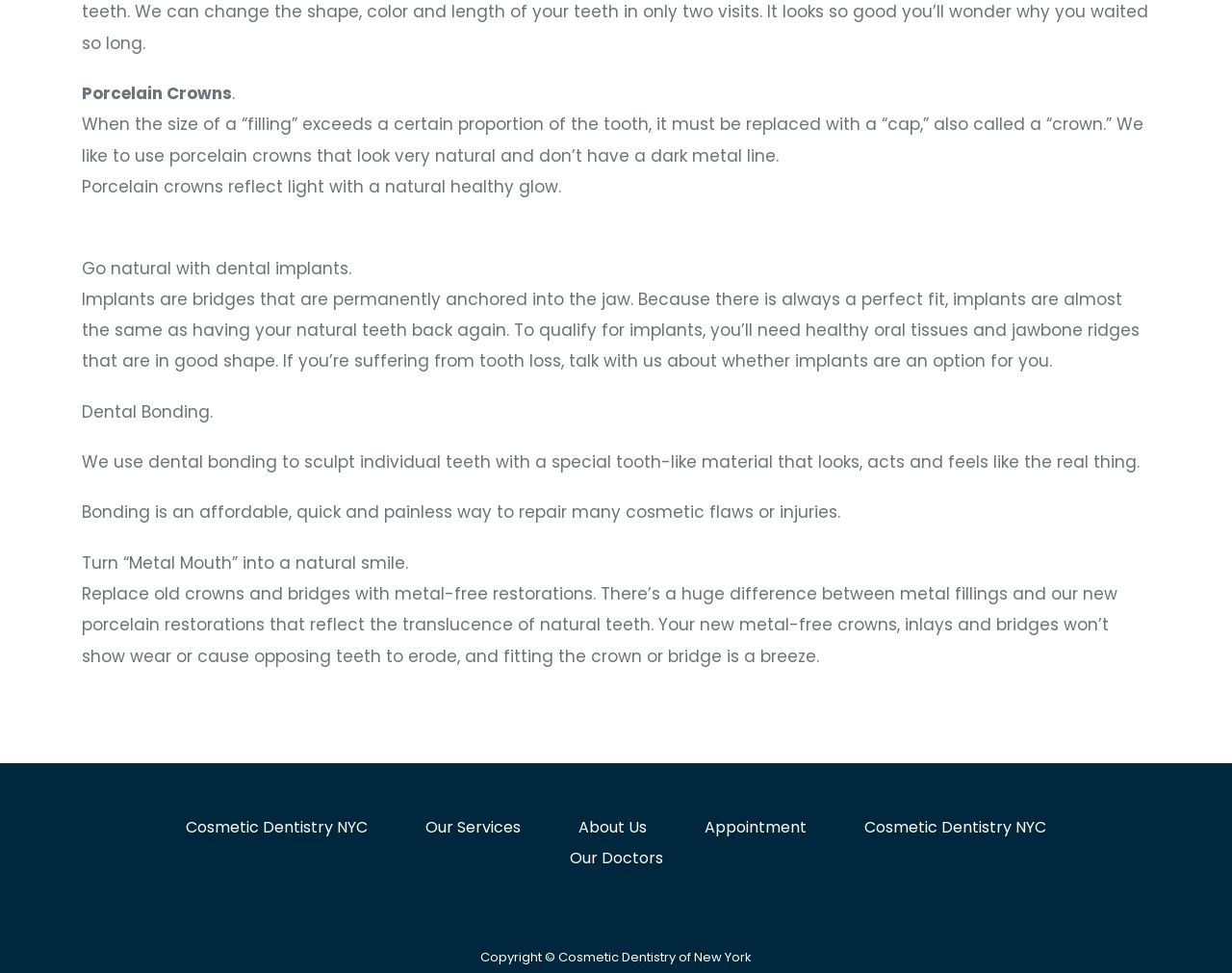Identify the bounding box of the UI element described as follows: "Appointment". Provide the coordinates as four float numbers in the range of 0 to 1 [left, top, right, bottom].

[0.564, 0.836, 0.662, 0.866]